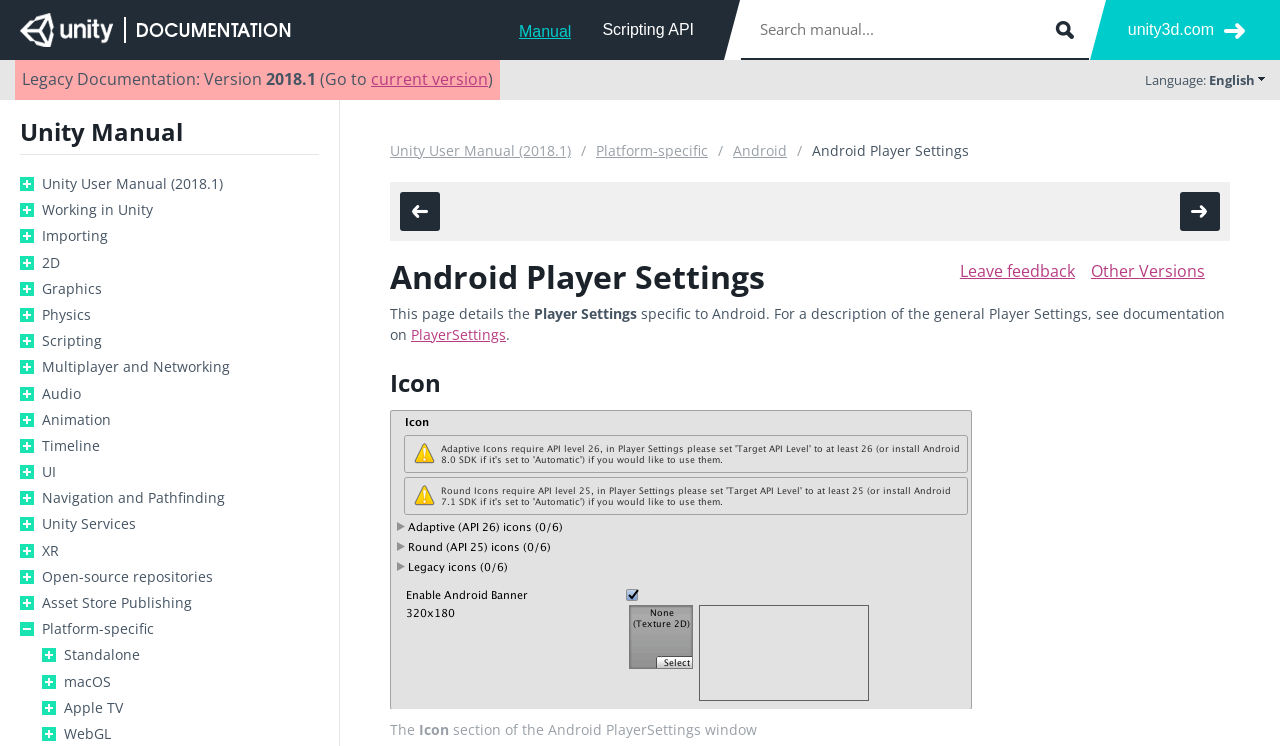Please specify the bounding box coordinates for the clickable region that will help you carry out the instruction: "Go to the current version".

[0.29, 0.091, 0.381, 0.121]